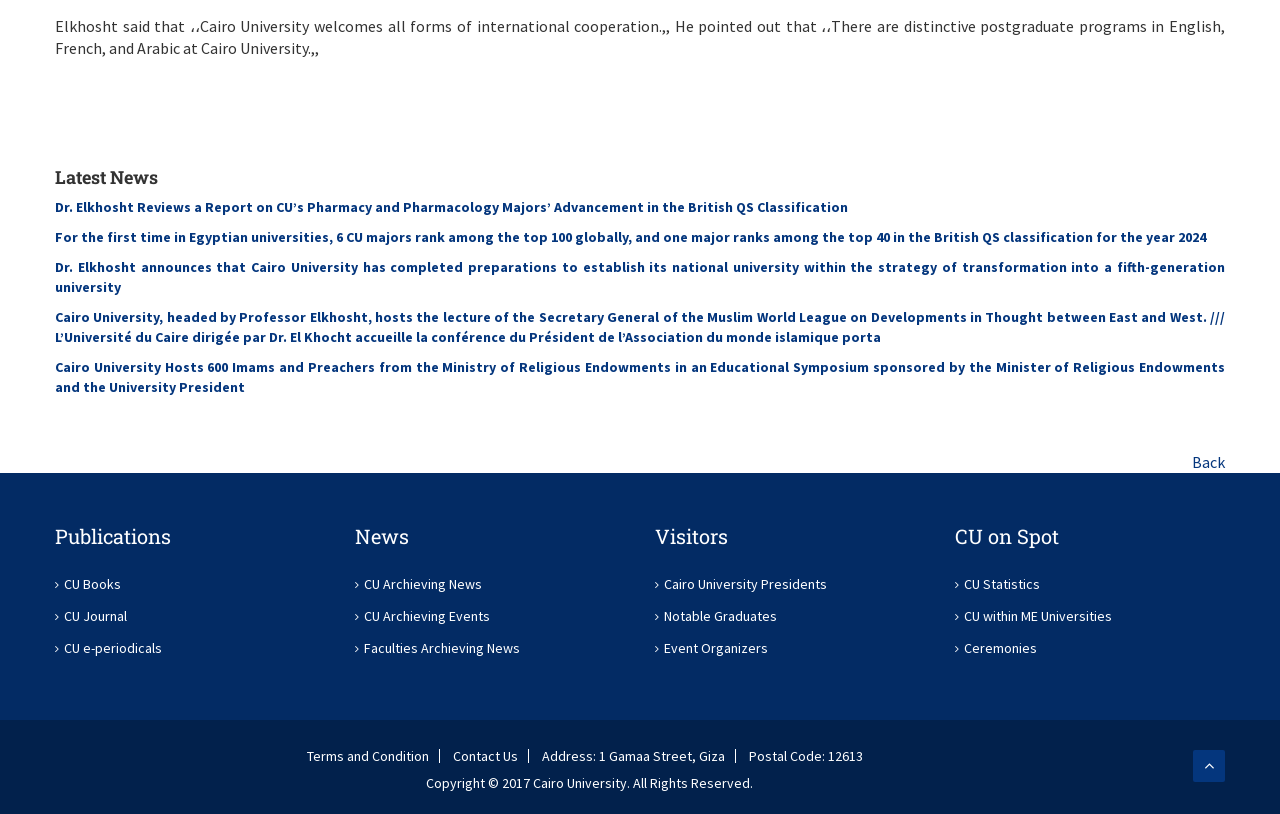Extract the bounding box for the UI element that matches this description: "dr Krzysztof Kuska".

None